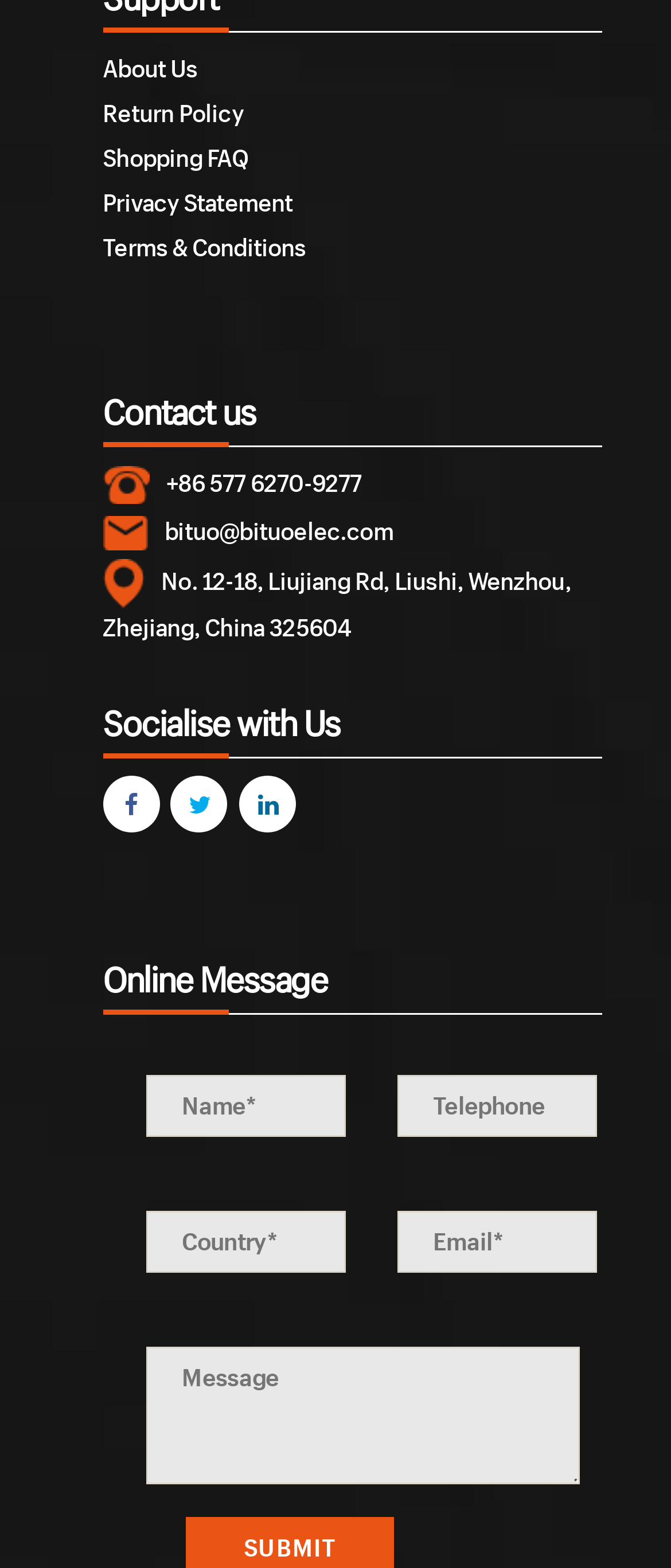How many social media links are there?
Refer to the image and provide a concise answer in one word or phrase.

3